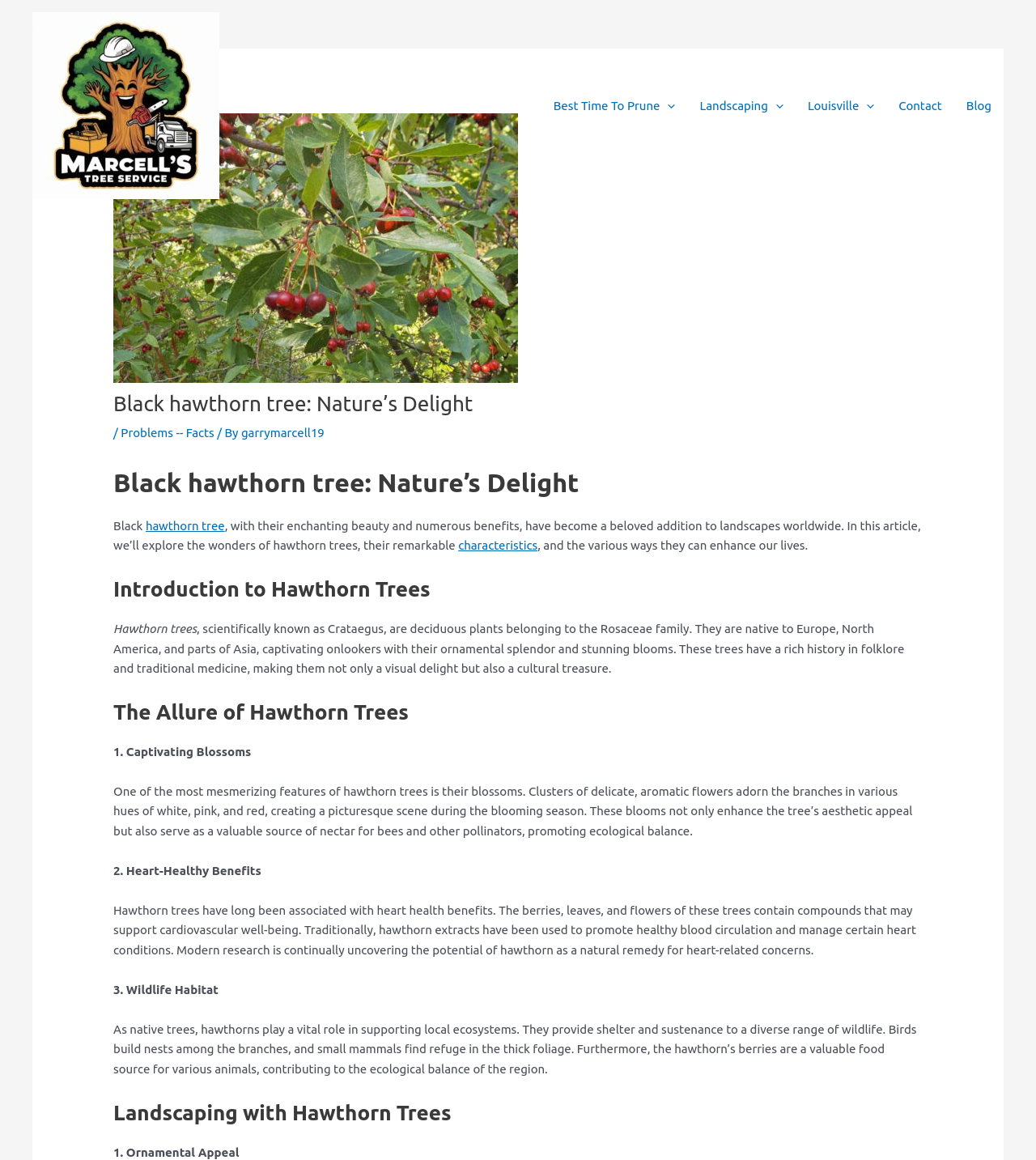Give a one-word or short phrase answer to the question: 
What is the purpose of the menu toggle links?

To expand or collapse menus